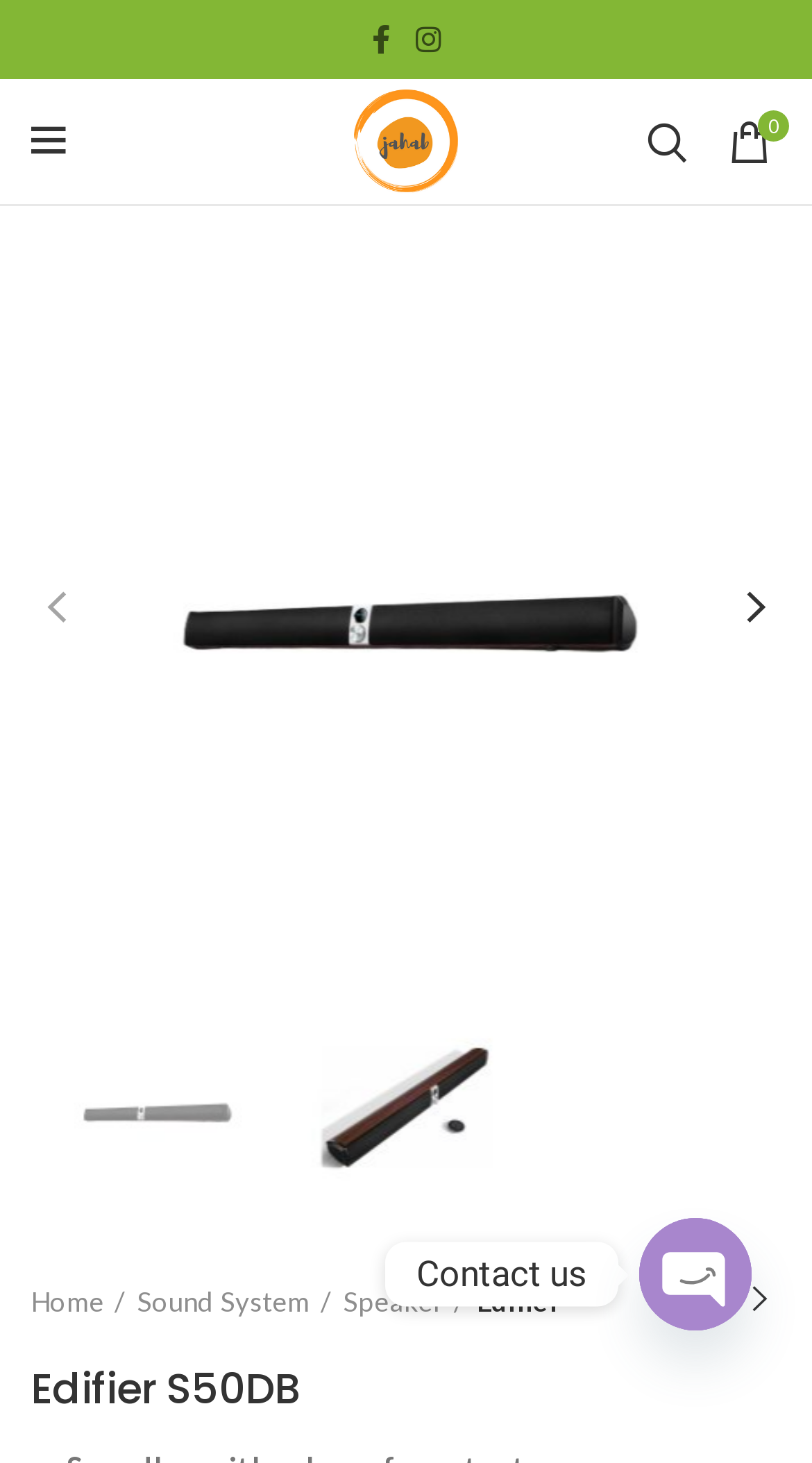How many images are on the webpage? Using the information from the screenshot, answer with a single word or phrase.

7